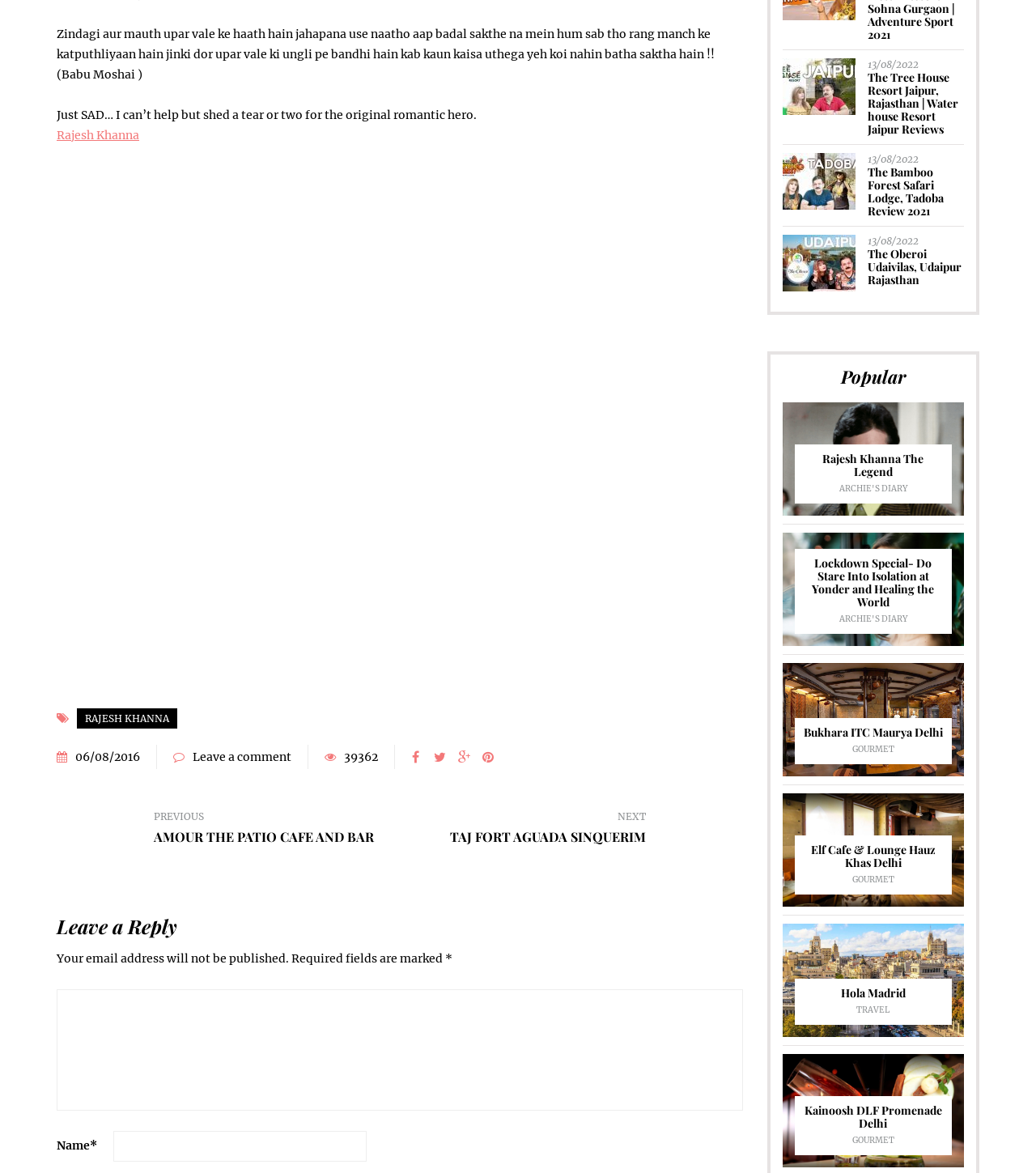Specify the bounding box coordinates of the area that needs to be clicked to achieve the following instruction: "Click on the link to read about Rajesh Khanna".

[0.055, 0.109, 0.134, 0.121]